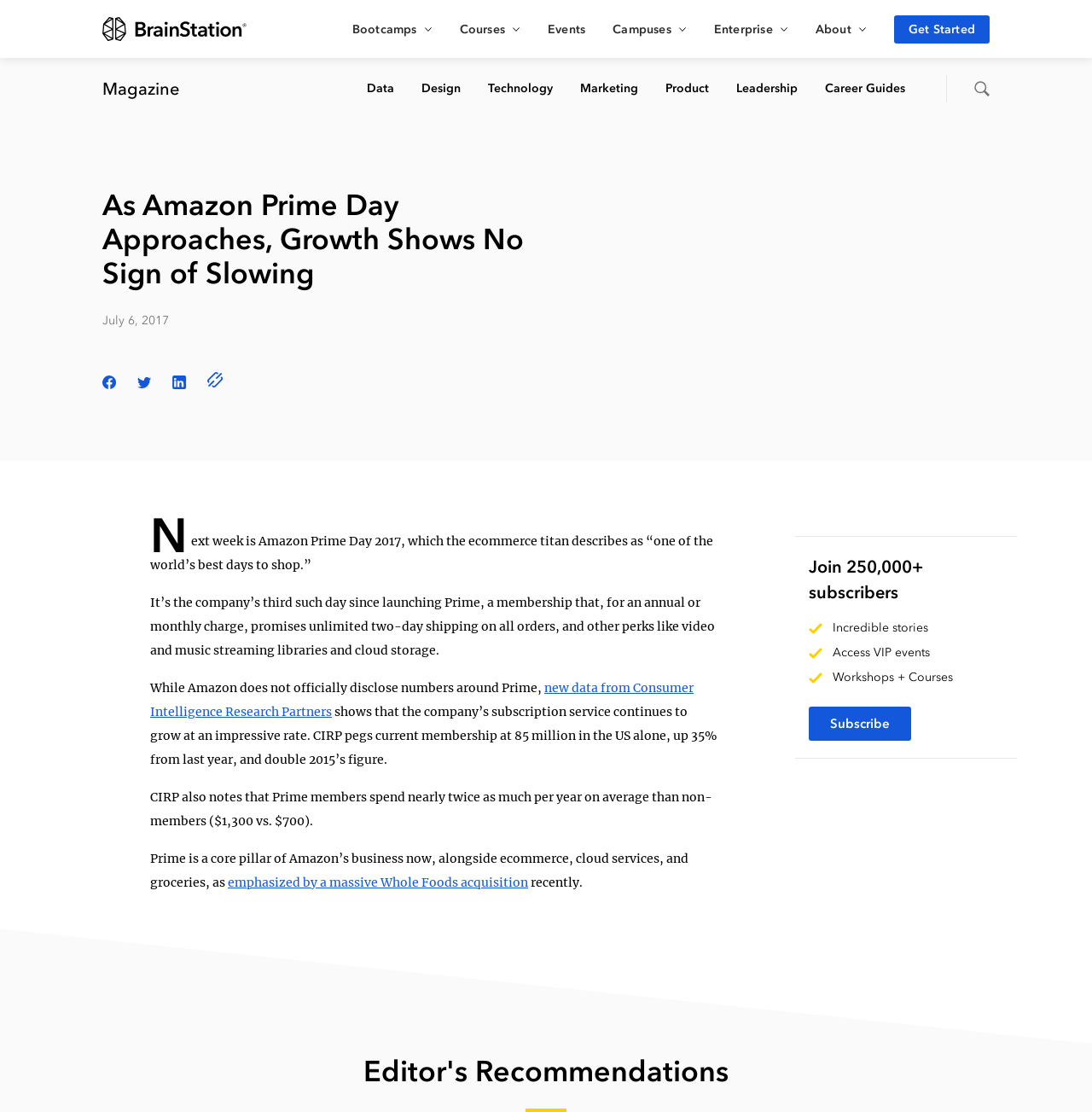Locate the bounding box of the UI element based on this description: "Leadership". Provide four float numbers between 0 and 1 as [left, top, right, bottom].

[0.674, 0.073, 0.73, 0.086]